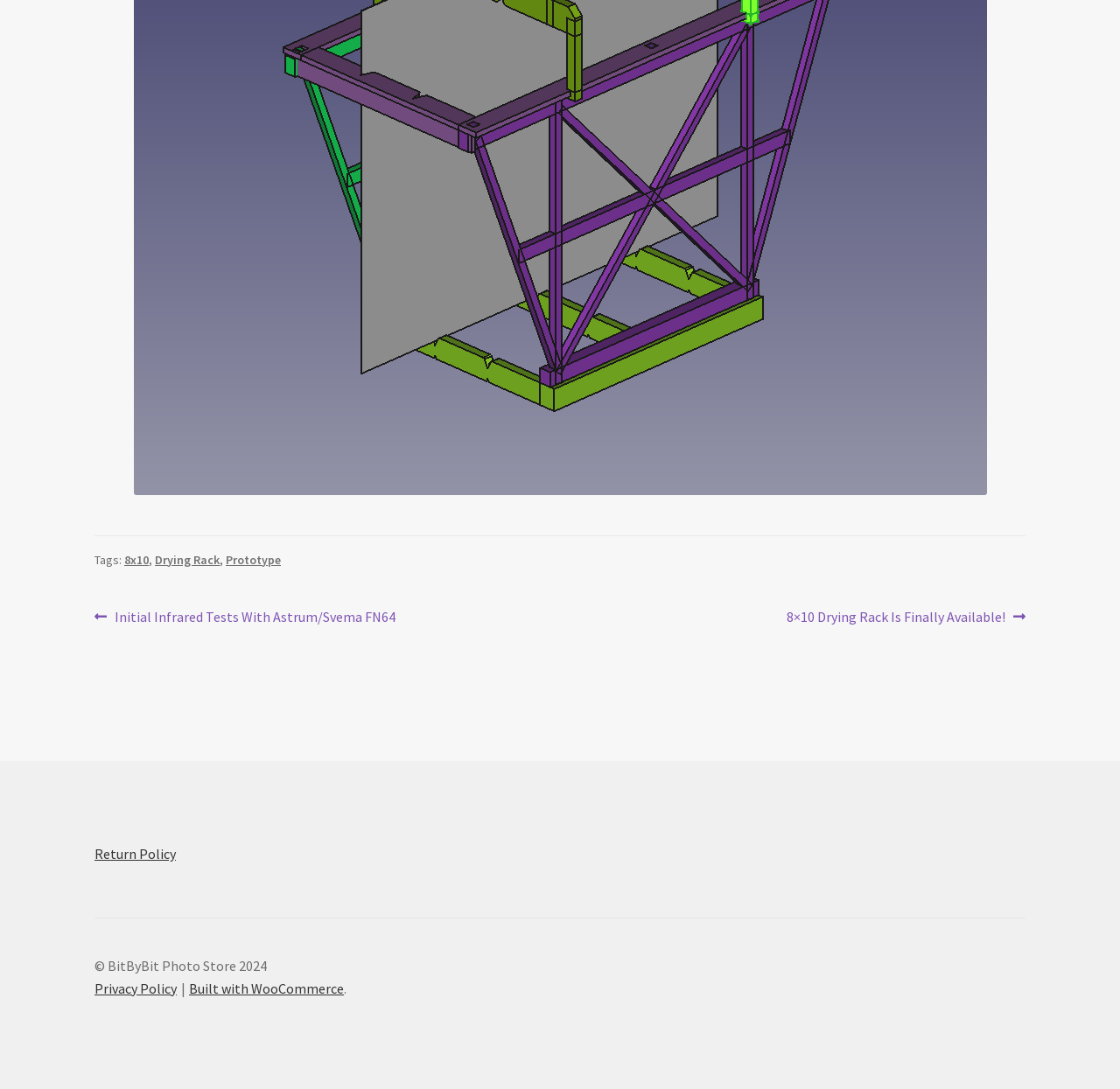What is the name of the photo store?
Look at the image and respond to the question as thoroughly as possible.

I found the name of the photo store by looking at the copyright information at the bottom of the webpage, which says '© BitByBit Photo Store 2024'.